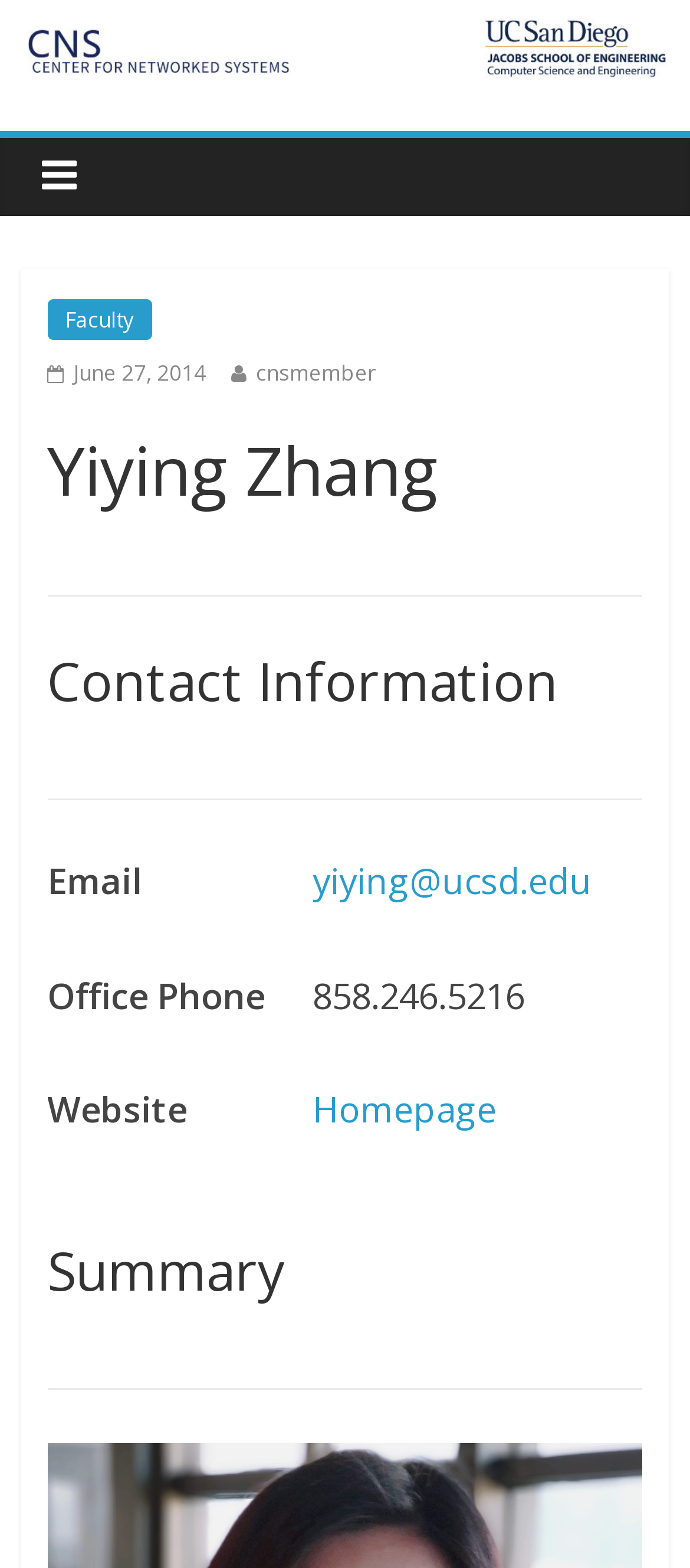What is the website of Yiying Zhang?
Answer the question with as much detail as possible.

The webpage has a description list with a term 'Website' and a detail 'Homepage', which suggests that this is the website of Yiying Zhang.